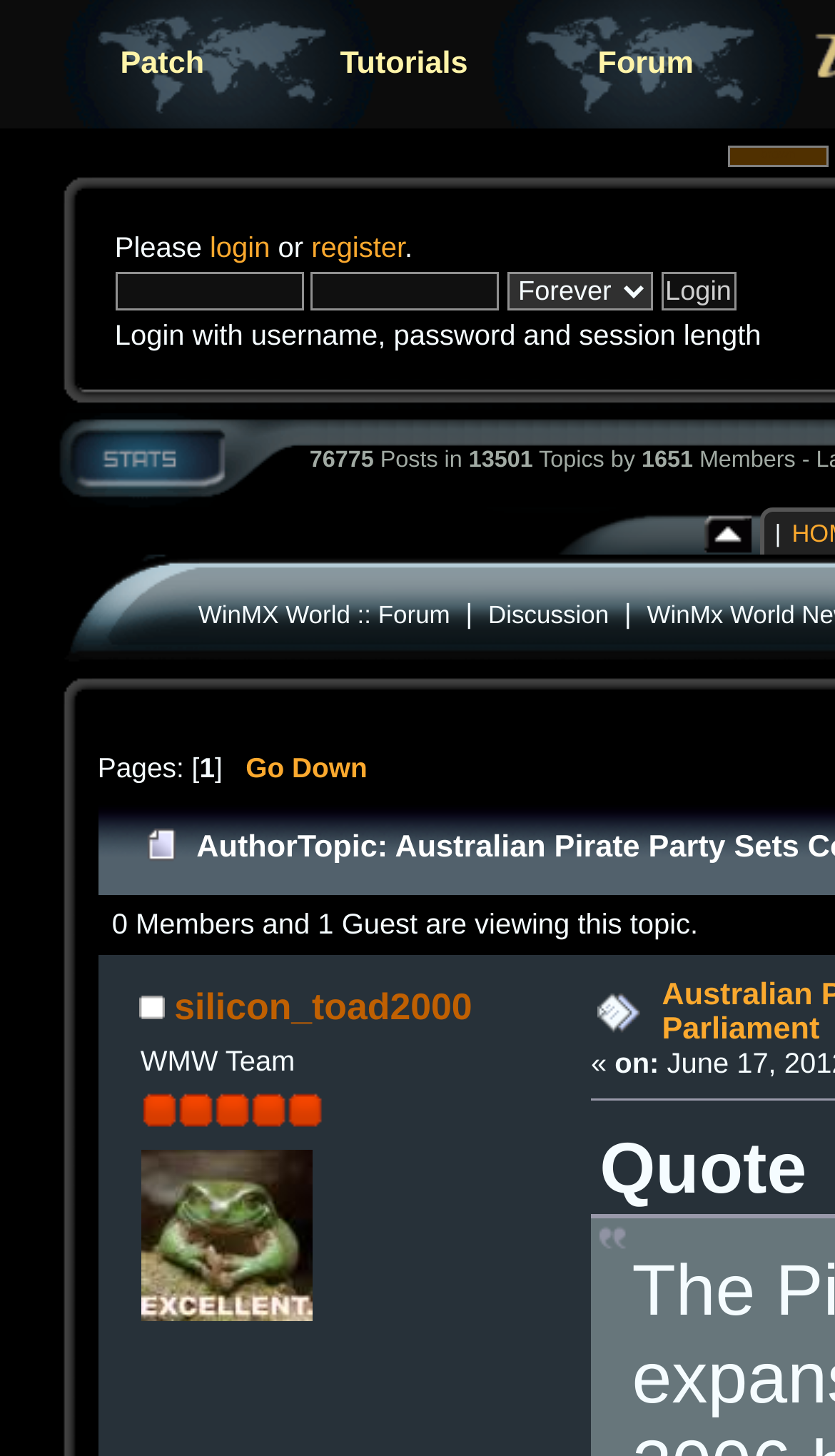What is the text of the button next to the 'gfx' image?
From the image, provide a succinct answer in one word or a short phrase.

brown